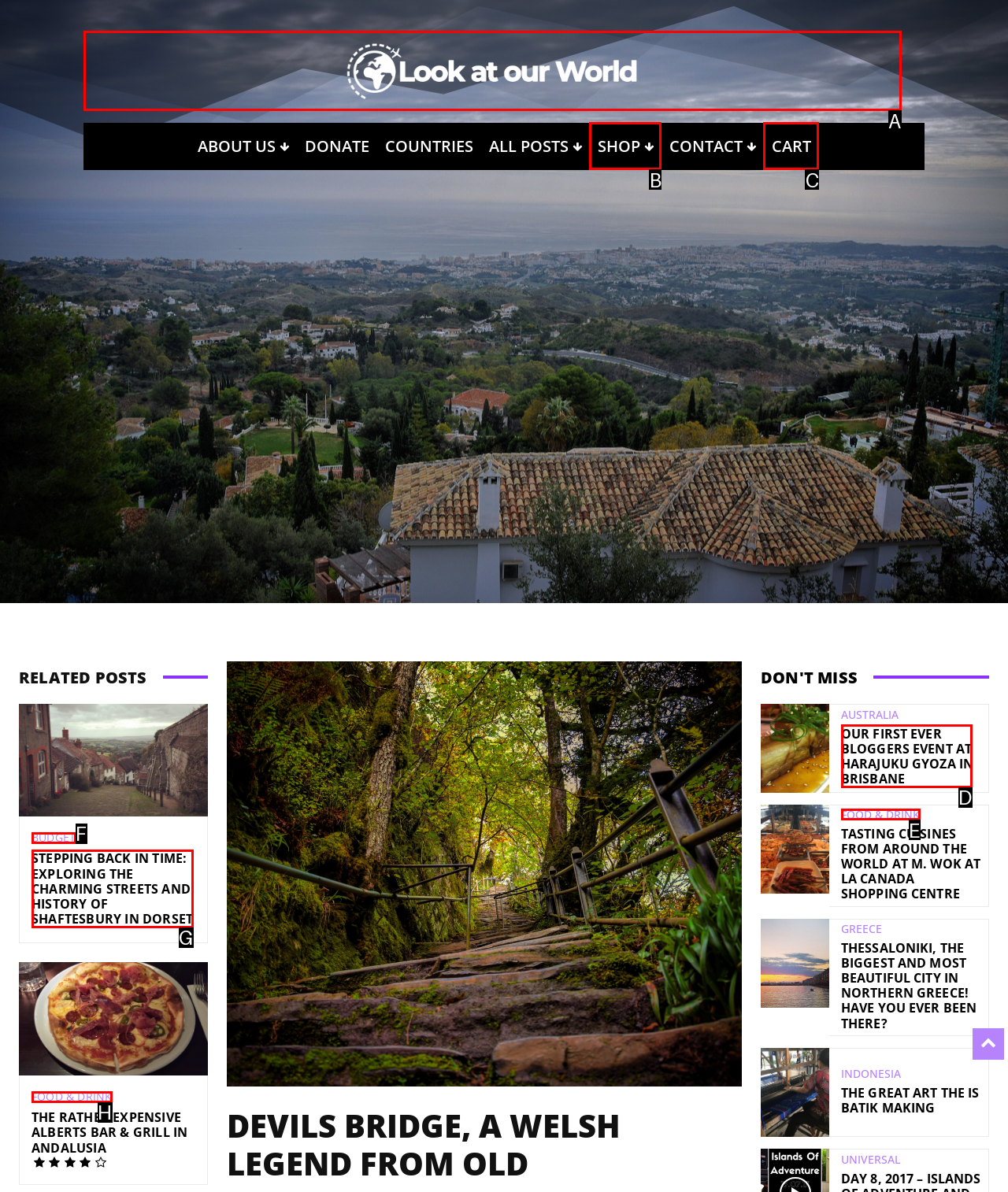Tell me which one HTML element I should click to complete the following instruction: Click the logo
Answer with the option's letter from the given choices directly.

A